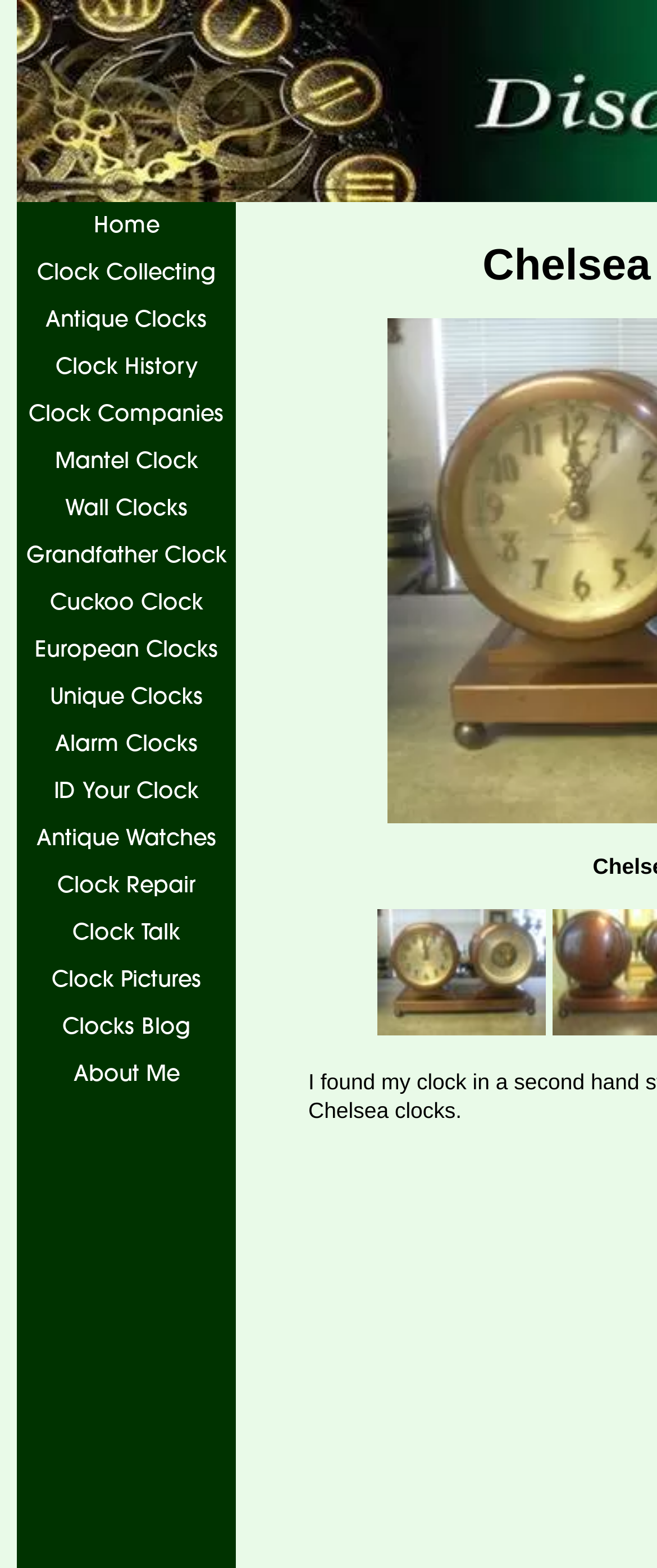Bounding box coordinates should be provided in the format (top-left x, top-left y, bottom-right x, bottom-right y) with all values between 0 and 1. Identify the bounding box for this UI element: Clock Pictures

[0.026, 0.61, 0.359, 0.64]